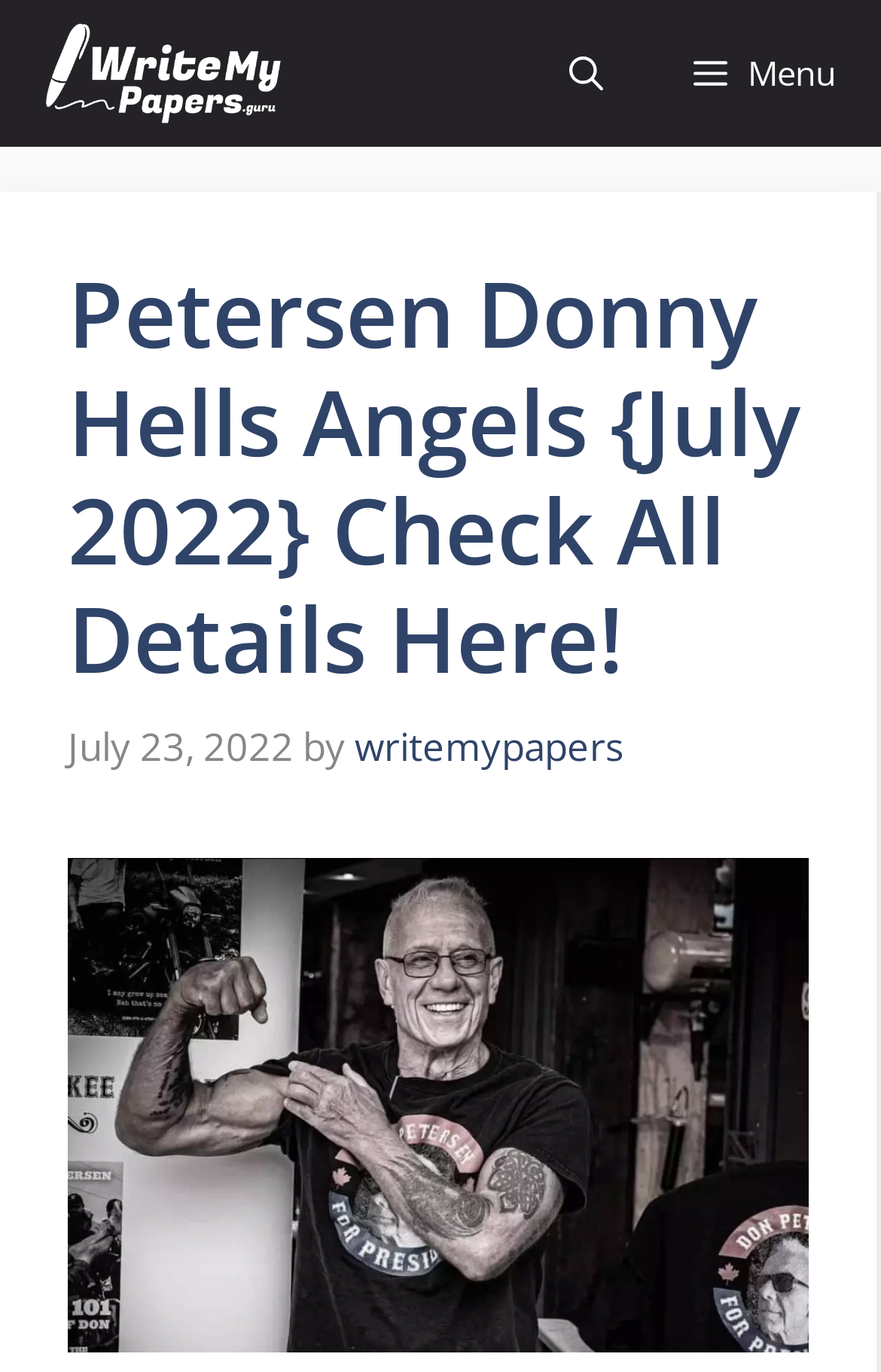Using the description: "aria-label="Open Search Bar"", identify the bounding box of the corresponding UI element in the screenshot.

[0.595, 0.0, 0.736, 0.107]